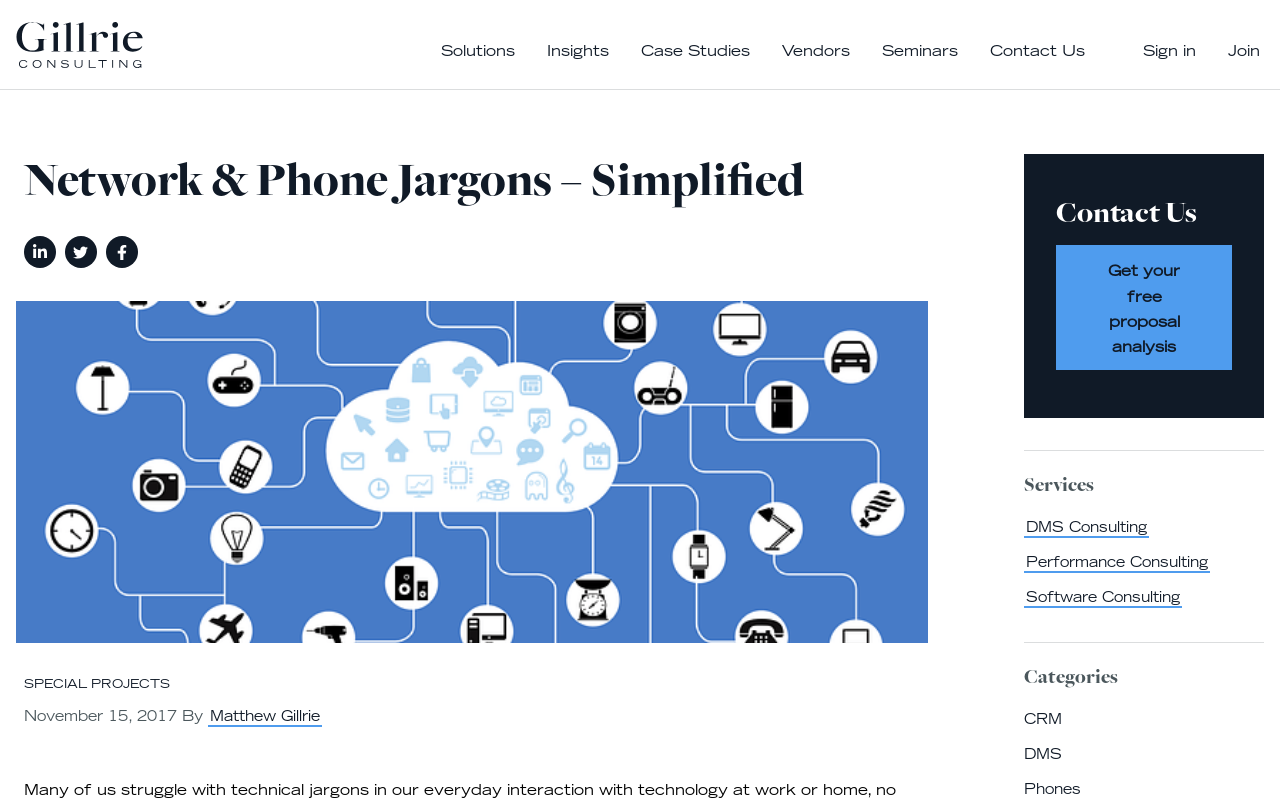What is the last link in the navigation menu?
Based on the image, please offer an in-depth response to the question.

I looked at the link elements in the navigation menu and found that the last one has the text 'Contact Us' and bounding box coordinates [0.77, 0.0, 0.851, 0.112].